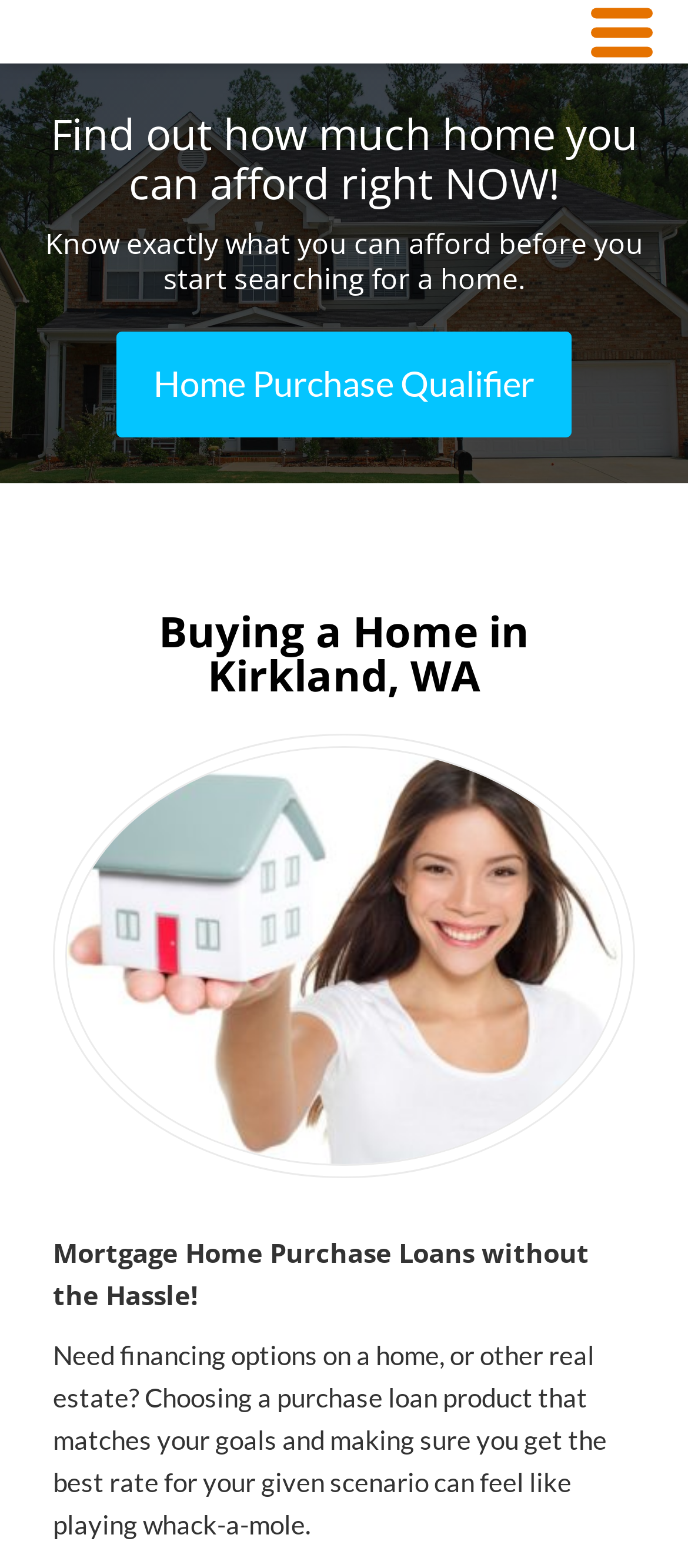Give a one-word or short phrase answer to the question: 
What is the main topic of the webpage?

Mortgage home purchase loans